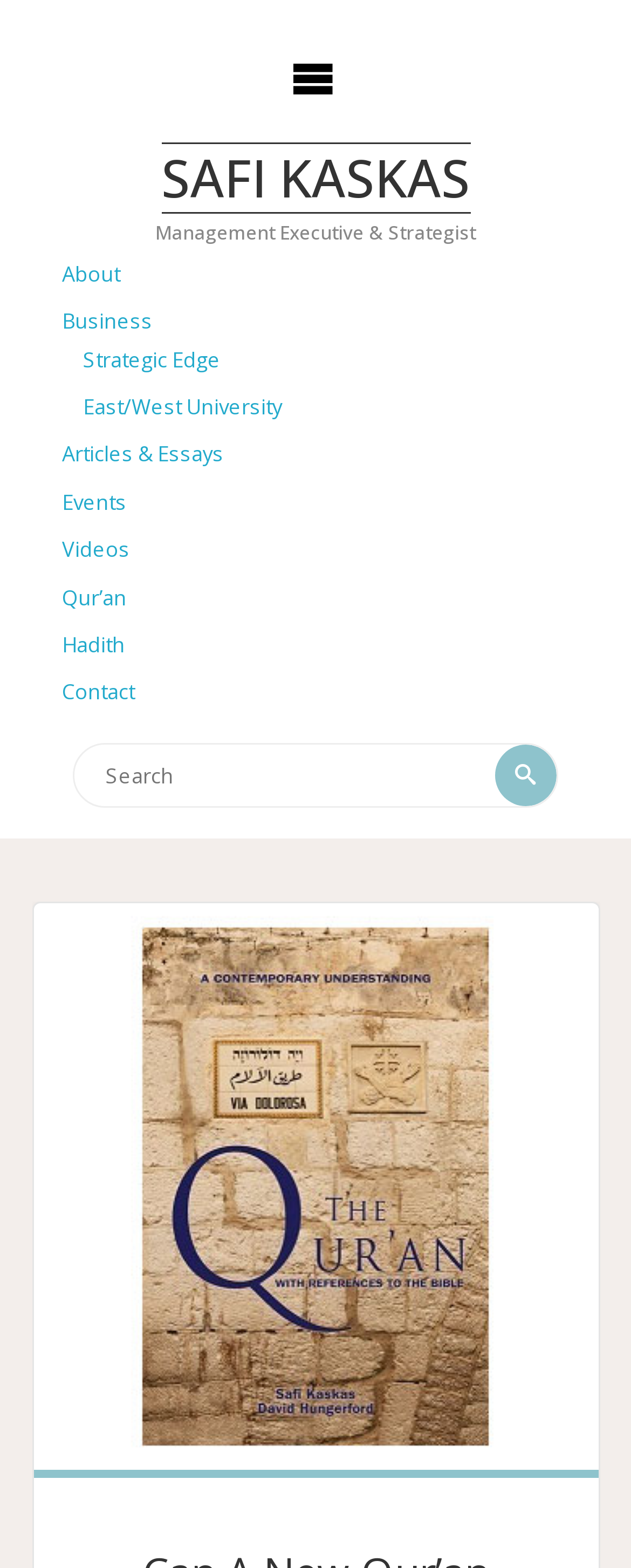Locate and extract the text of the main heading on the webpage.

Can A New Qur’an Translation Promote Religious Harmony?